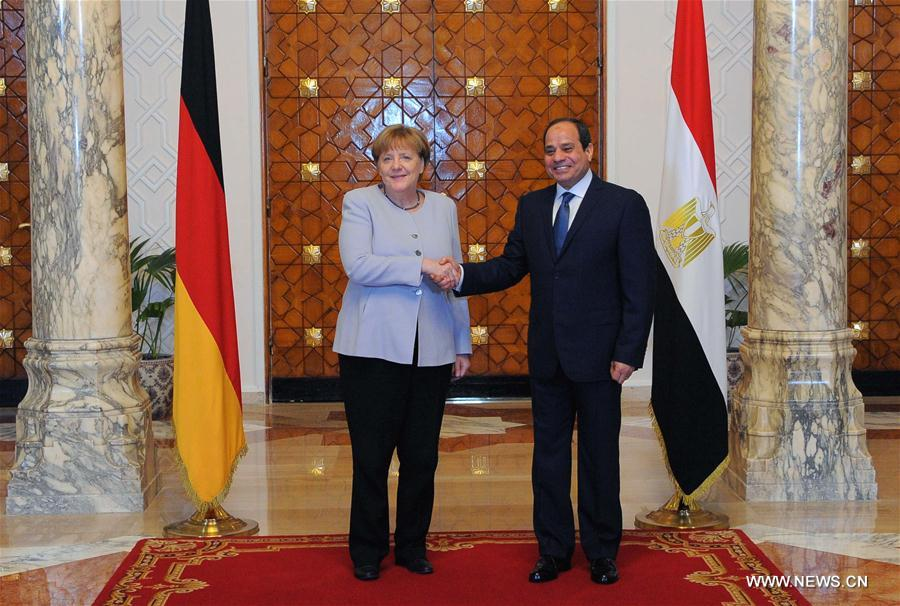Describe the image with as much detail as possible.

The image captures a significant moment as Egyptian President Abdel-Fattah al-Sisi meets with German Chancellor Angela Merkel in Cairo on March 2, 2017. The two leaders are engaged in a handshake, symbolizing their discussions on key issues including illegal migration, terrorism, and the evolving political situation in Libya and Syria. Behind them, the flags of Egypt and Germany are prominently displayed, enhancing the atmosphere of diplomatic collaboration. The ornate backdrop features intricate designs that reflect the cultural heritage of Egypt, while the setting suggests a formal reception. This meeting highlights the strengthening of ties between Egypt and Germany, with both leaders acknowledging the importance of cooperation in addressing regional challenges.